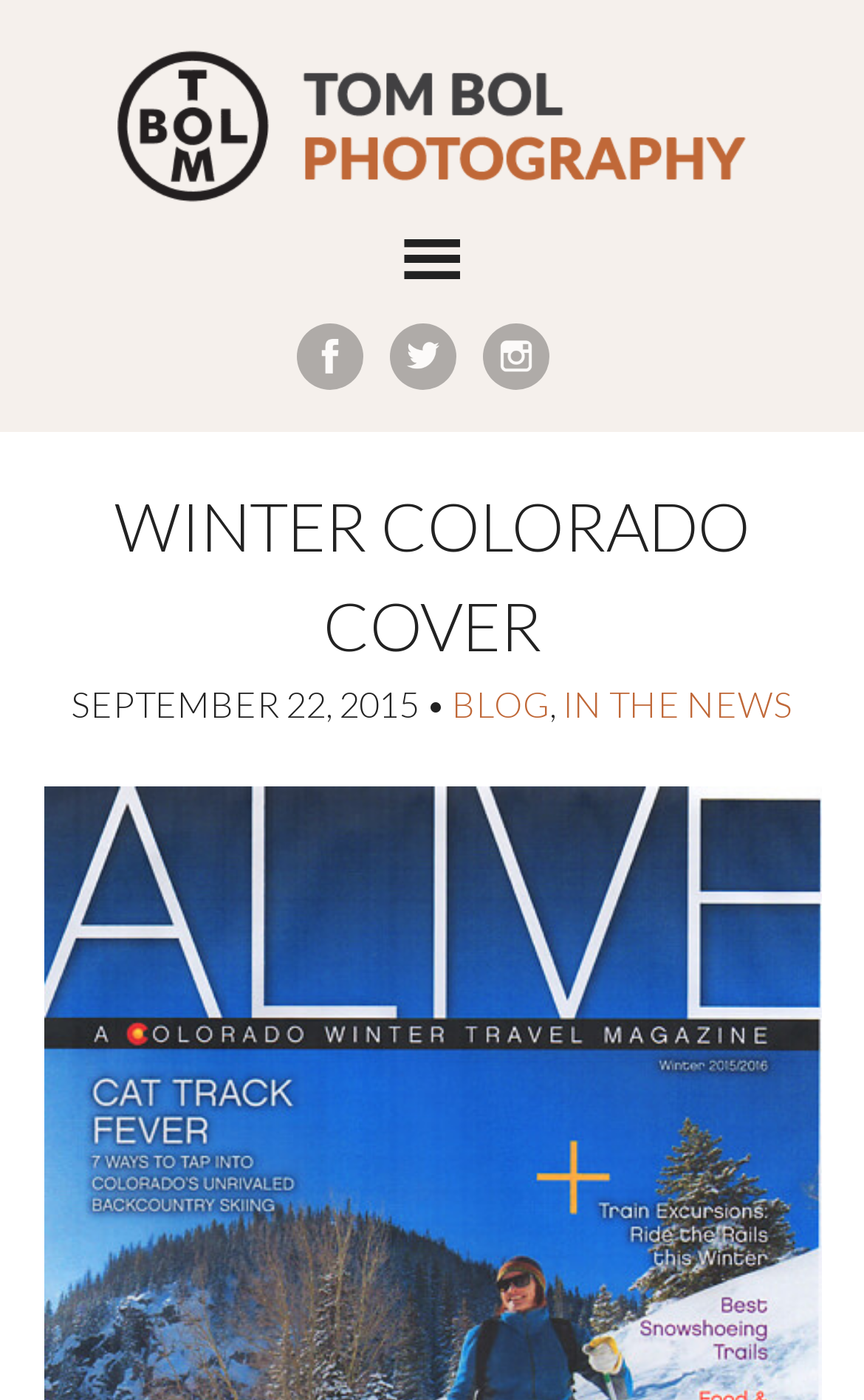Create a detailed narrative of the webpage’s visual and textual elements.

The webpage is about Tom Bol Photography, LLC, with a focus on Winter Colorado Cover. At the top left corner, there are three "Skip to" links, allowing users to navigate to primary navigation, main content, or primary sidebar. 

Below these links, the Tom Bol Photography, LLC logo is displayed, taking up most of the width of the page. Underneath the logo, there is a main navigation menu with a button labeled "MENU" on the right side.

On the right side of the page, there are three social media links: FACEBOOK, TWITTER, and INSTAGRAM, positioned vertically.

The main content of the page is headed by a large header "WINTER COLORADO COVER" with a timestamp "SEPTEMBER 22, 2015" below it. There is a bullet point separator between the header and the timestamp. Below the timestamp, there are two links, "BLOG" and "IN THE NEWS", positioned side by side.